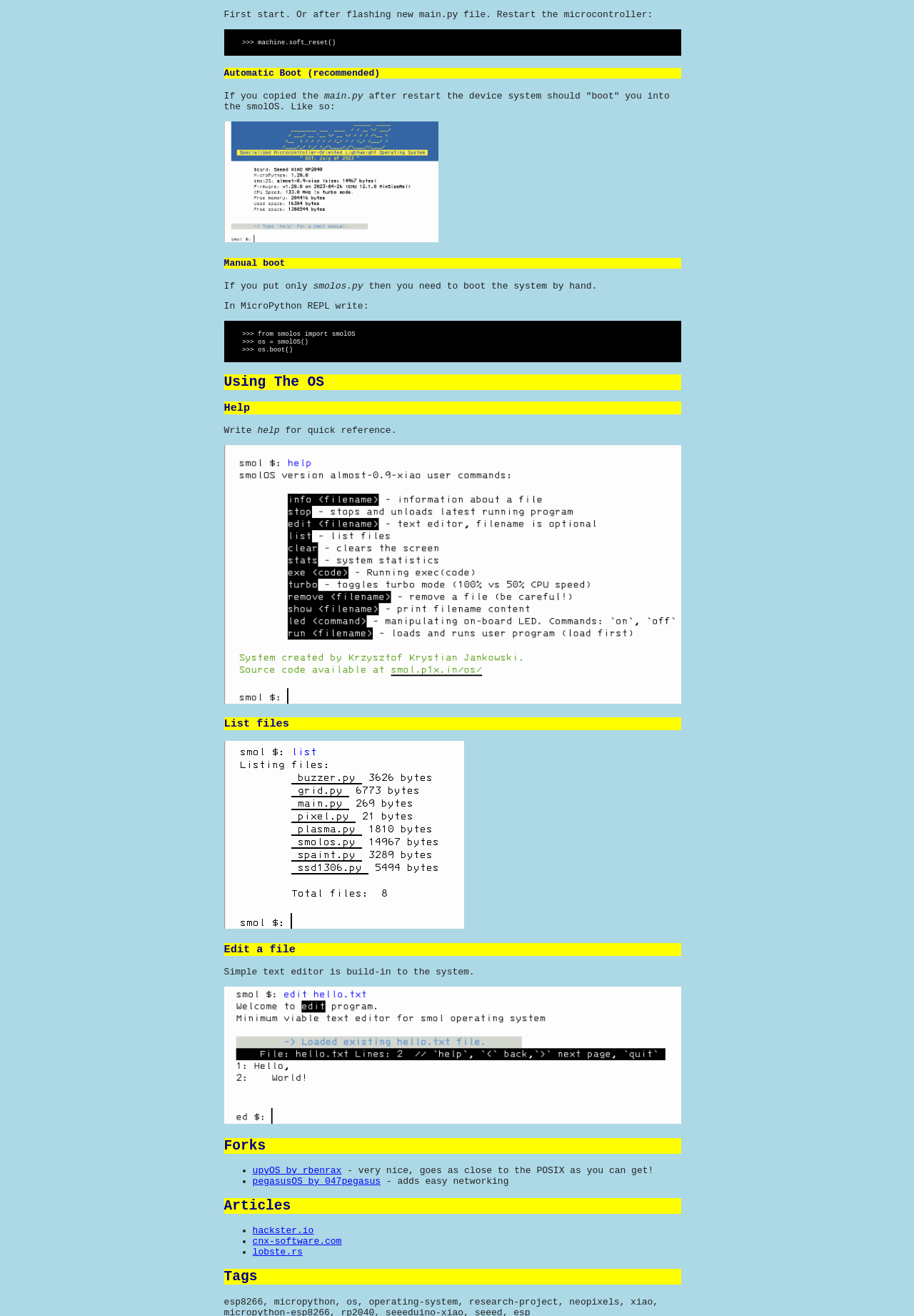What is the recommended boot method?
From the details in the image, answer the question comprehensively.

Based on the webpage, the recommended boot method is 'Automatic Boot' as indicated by the heading 'Automatic Boot (recommended)'.